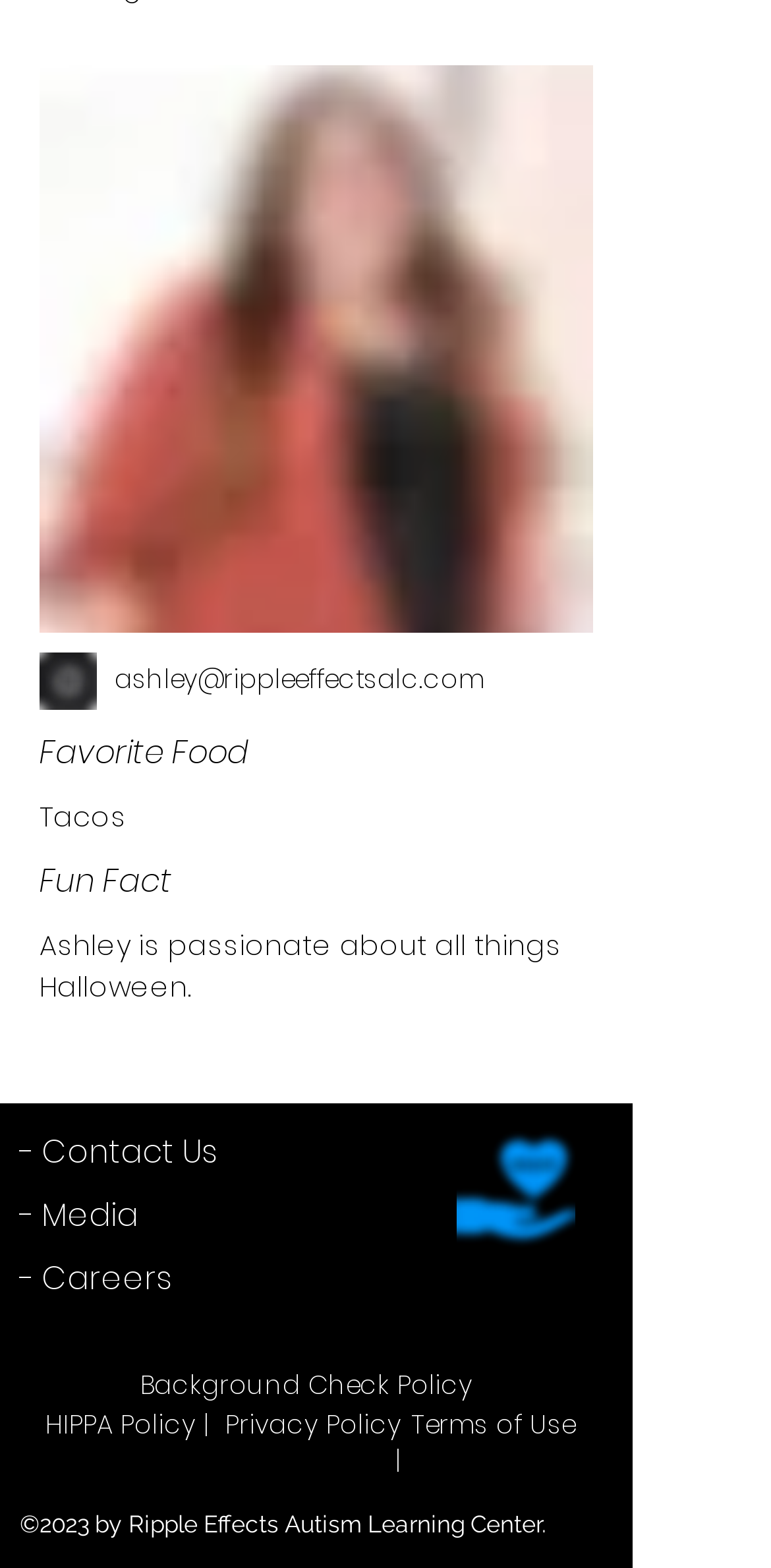How many social media links are available?
Refer to the image and provide a concise answer in one word or phrase.

5